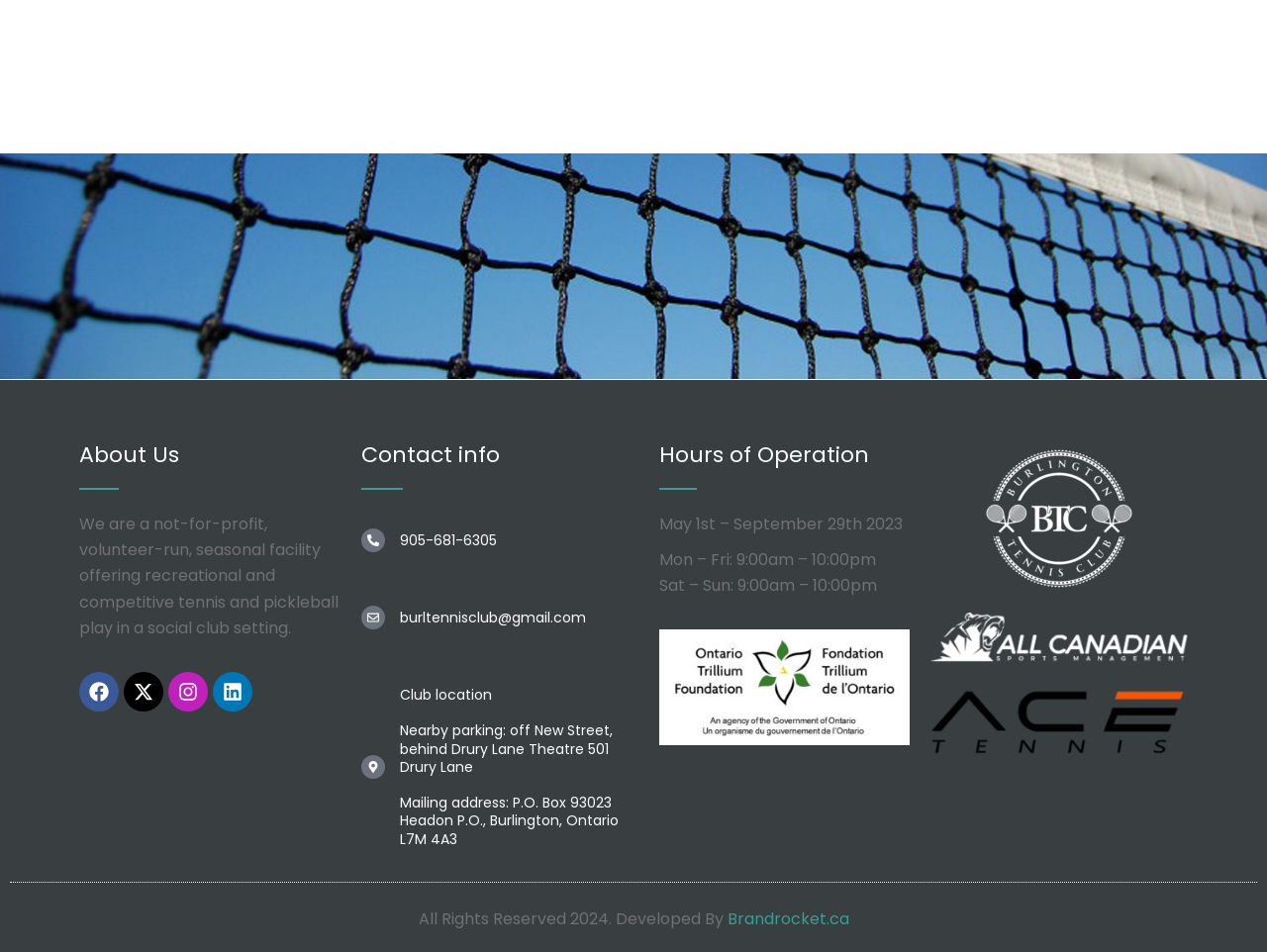What is the phone number of the club?
Answer the question with a single word or phrase derived from the image.

905-681-6305